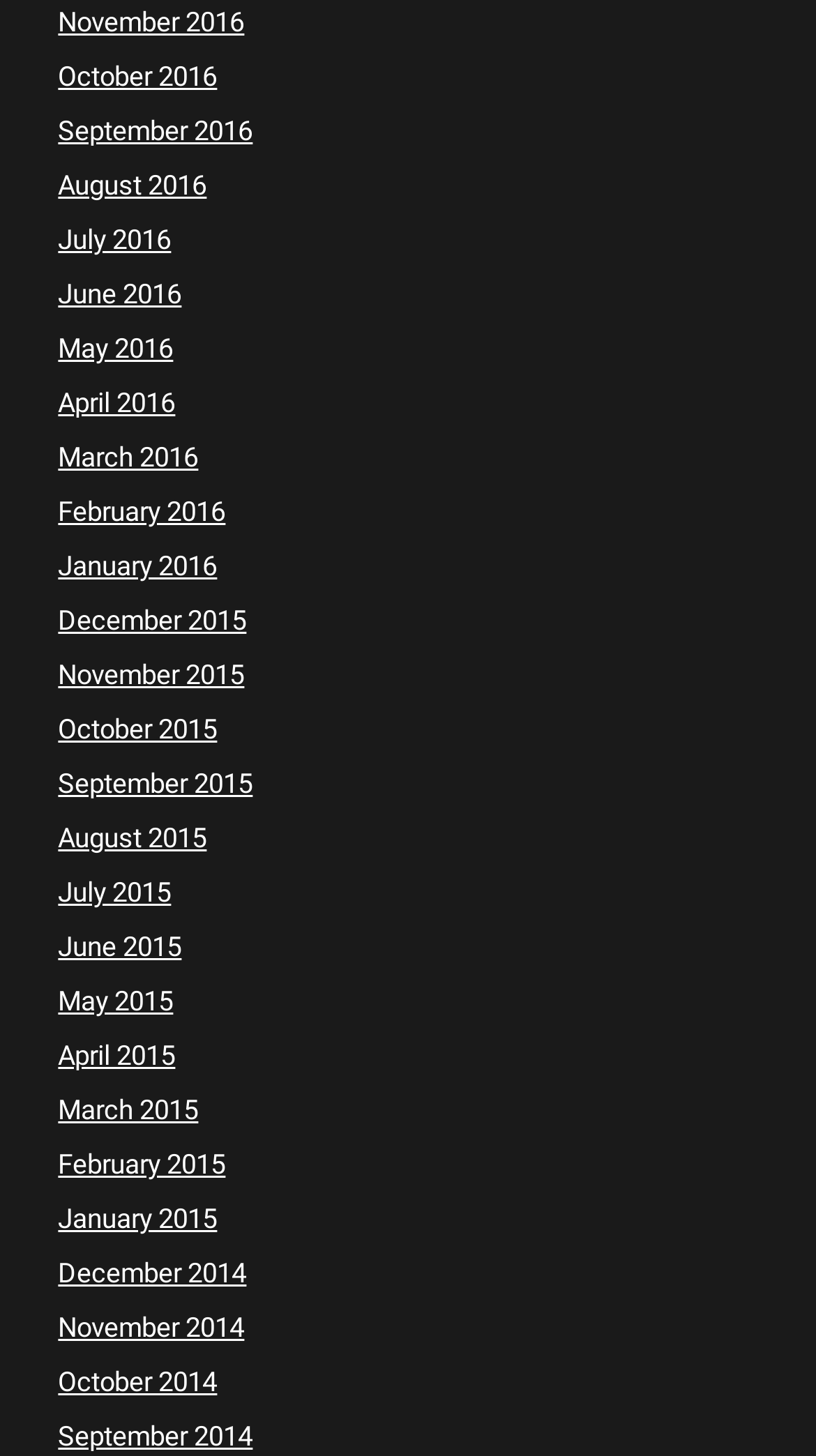Respond to the following question with a brief word or phrase:
How many months are listed?

24